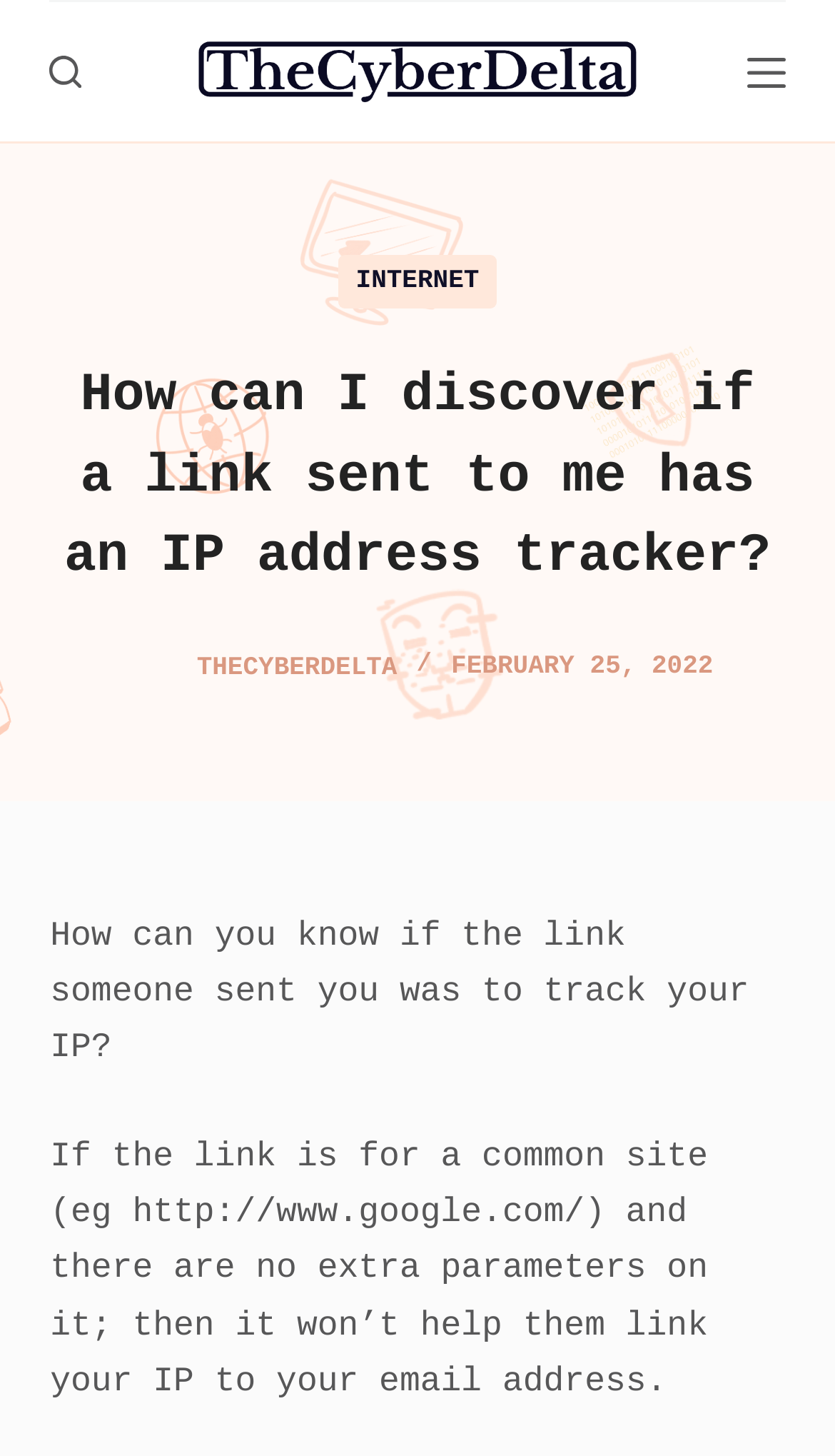What is the website's name?
Analyze the image and deliver a detailed answer to the question.

I found the website's name by looking at the top-left corner of the webpage, where the logo and website name are usually located. The image and link with the text 'TheCyberDelta' suggest that this is the website's name.